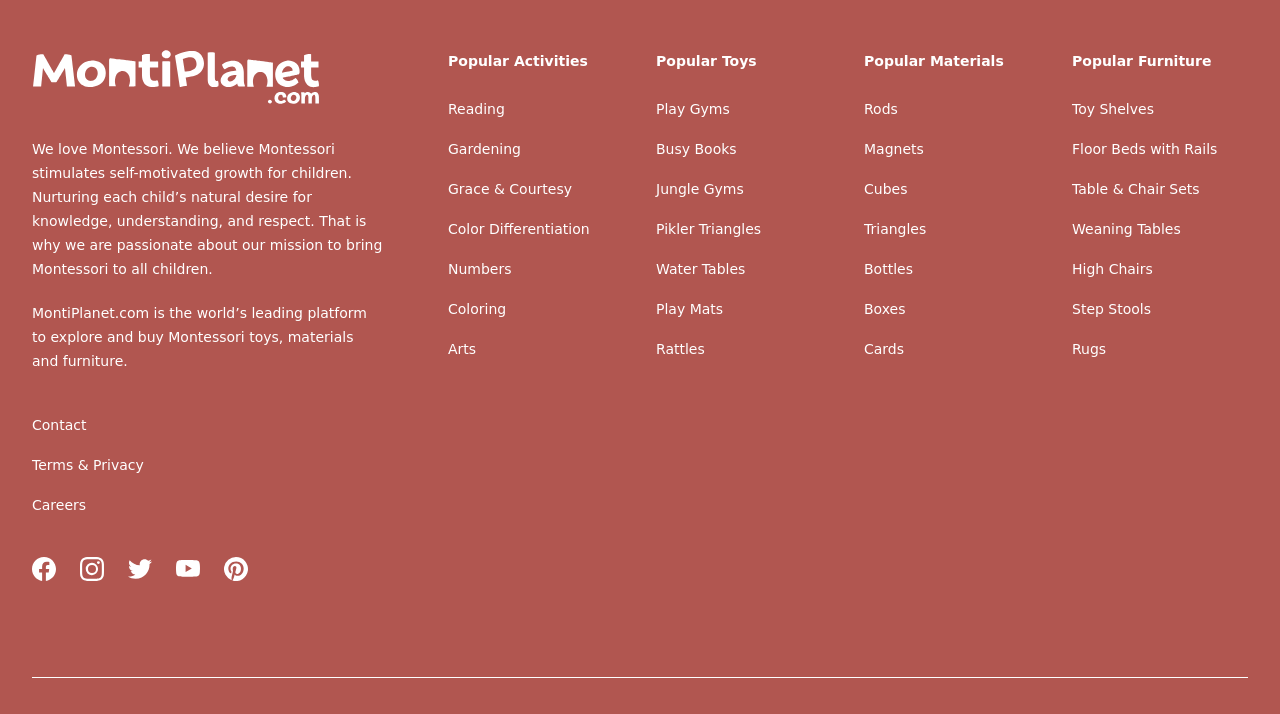Bounding box coordinates are to be given in the format (top-left x, top-left y, bottom-right x, bottom-right y). All values must be floating point numbers between 0 and 1. Provide the bounding box coordinate for the UI element described as: August 31, 2023

None